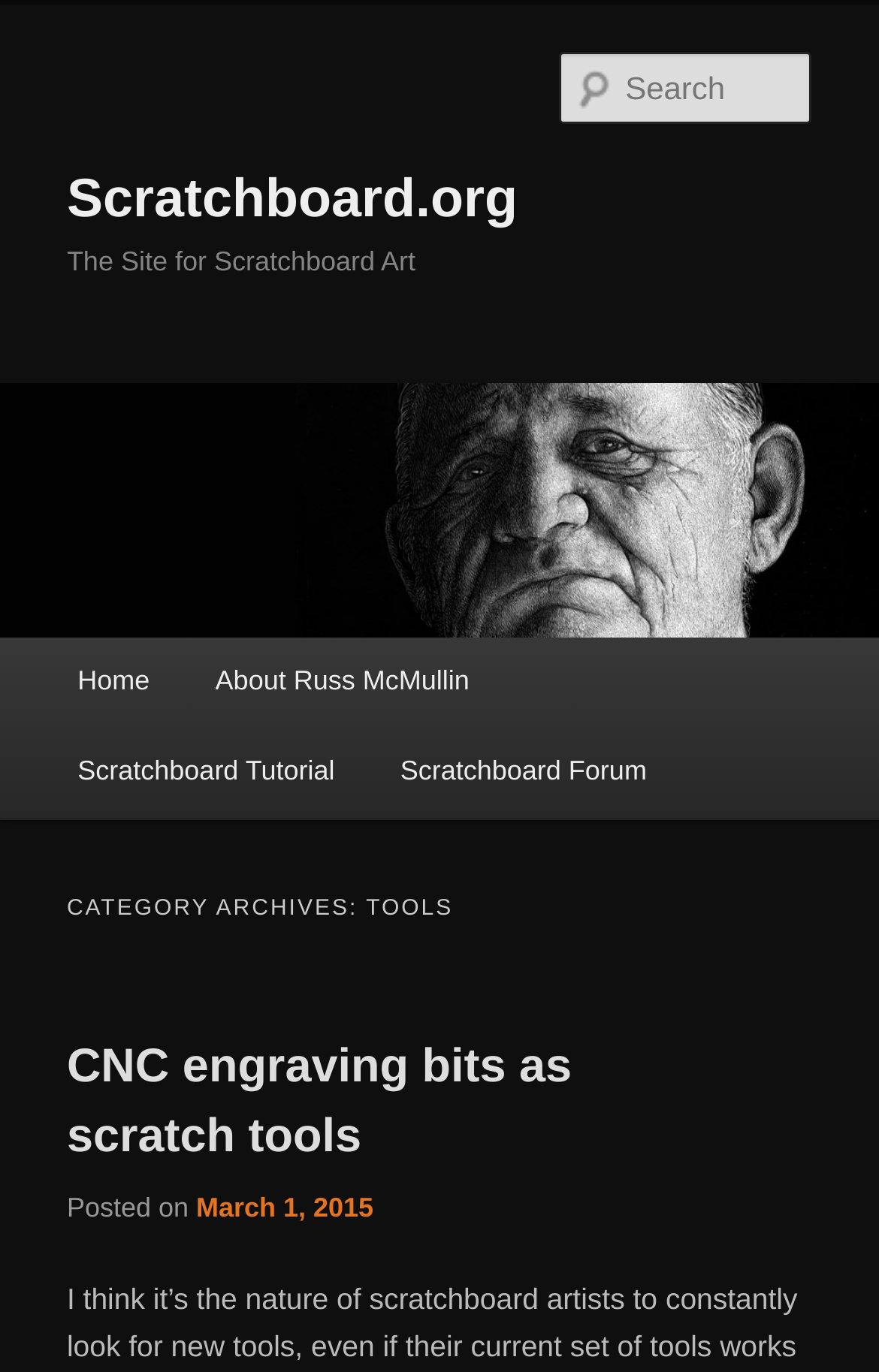What is the text of the first heading?
Look at the image and answer the question with a single word or phrase.

Scratchboard.org